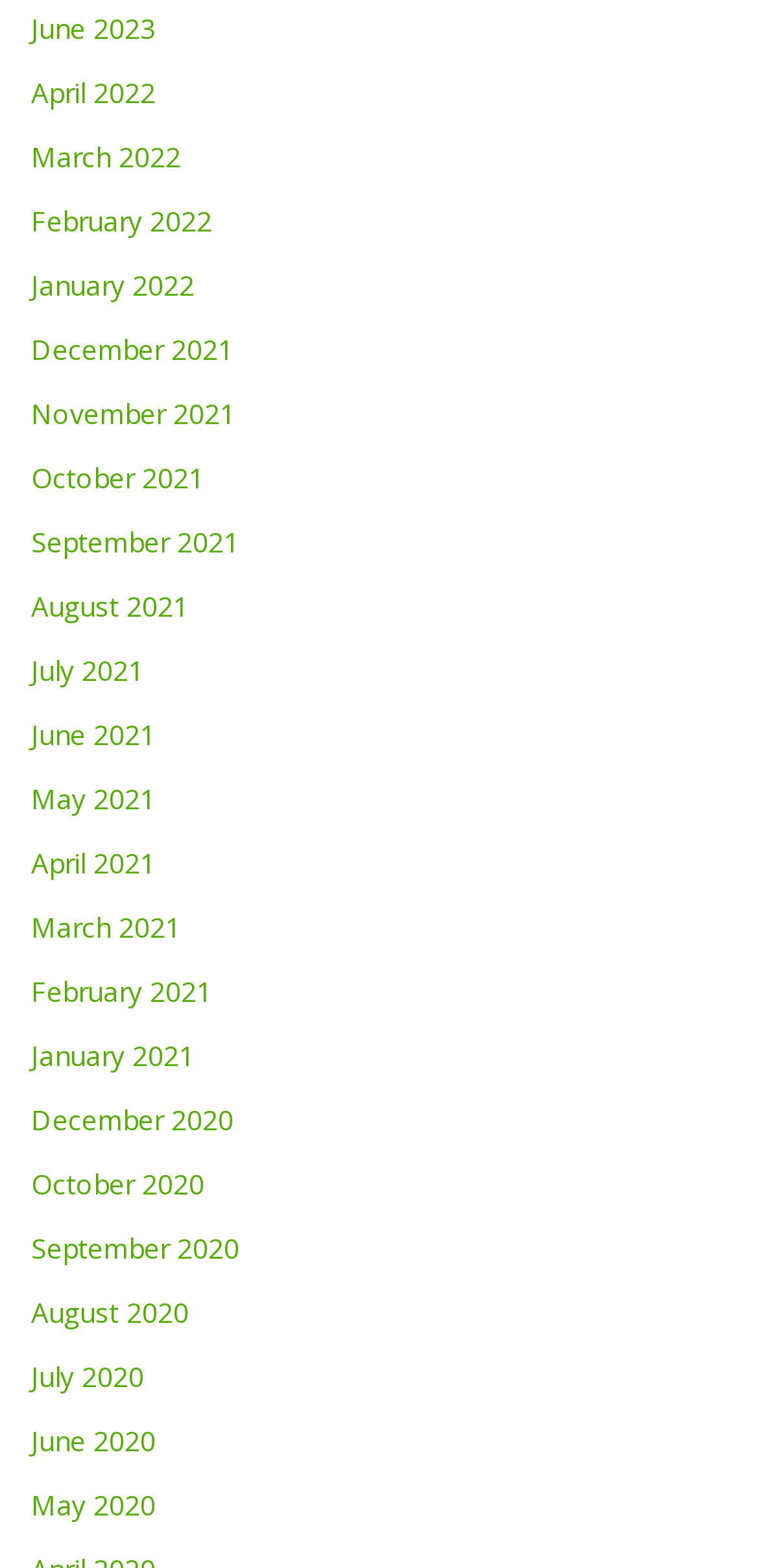Are the months listed in chronological order?
Can you provide an in-depth and detailed response to the question?

I can examine the list of links and see that the months are listed in chronological order, from most recent to earliest, with each year's months grouped together.